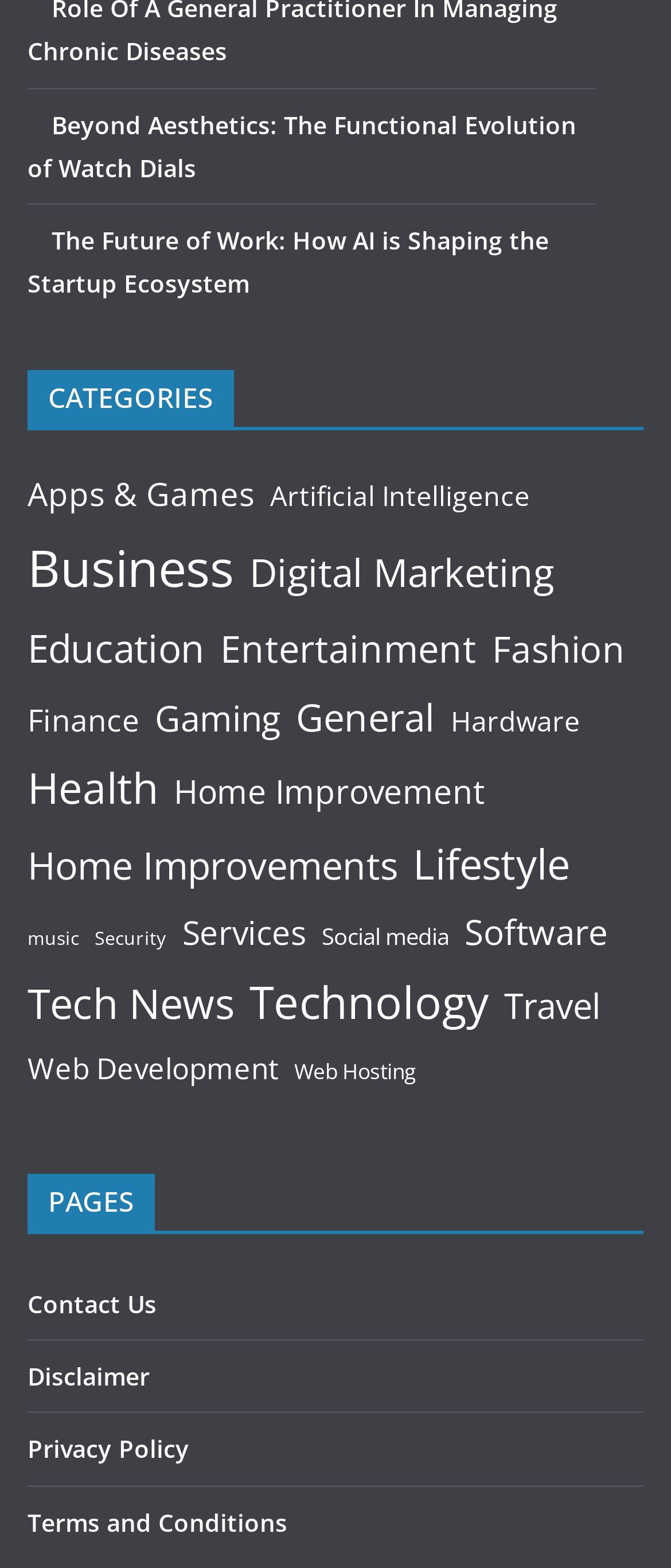How many links are under the 'PAGES' heading?
Using the image, elaborate on the answer with as much detail as possible.

I counted the number of links under the 'PAGES' heading, and there are 4 links: 'Contact Us', 'Disclaimer', 'Privacy Policy', and 'Terms and Conditions'.